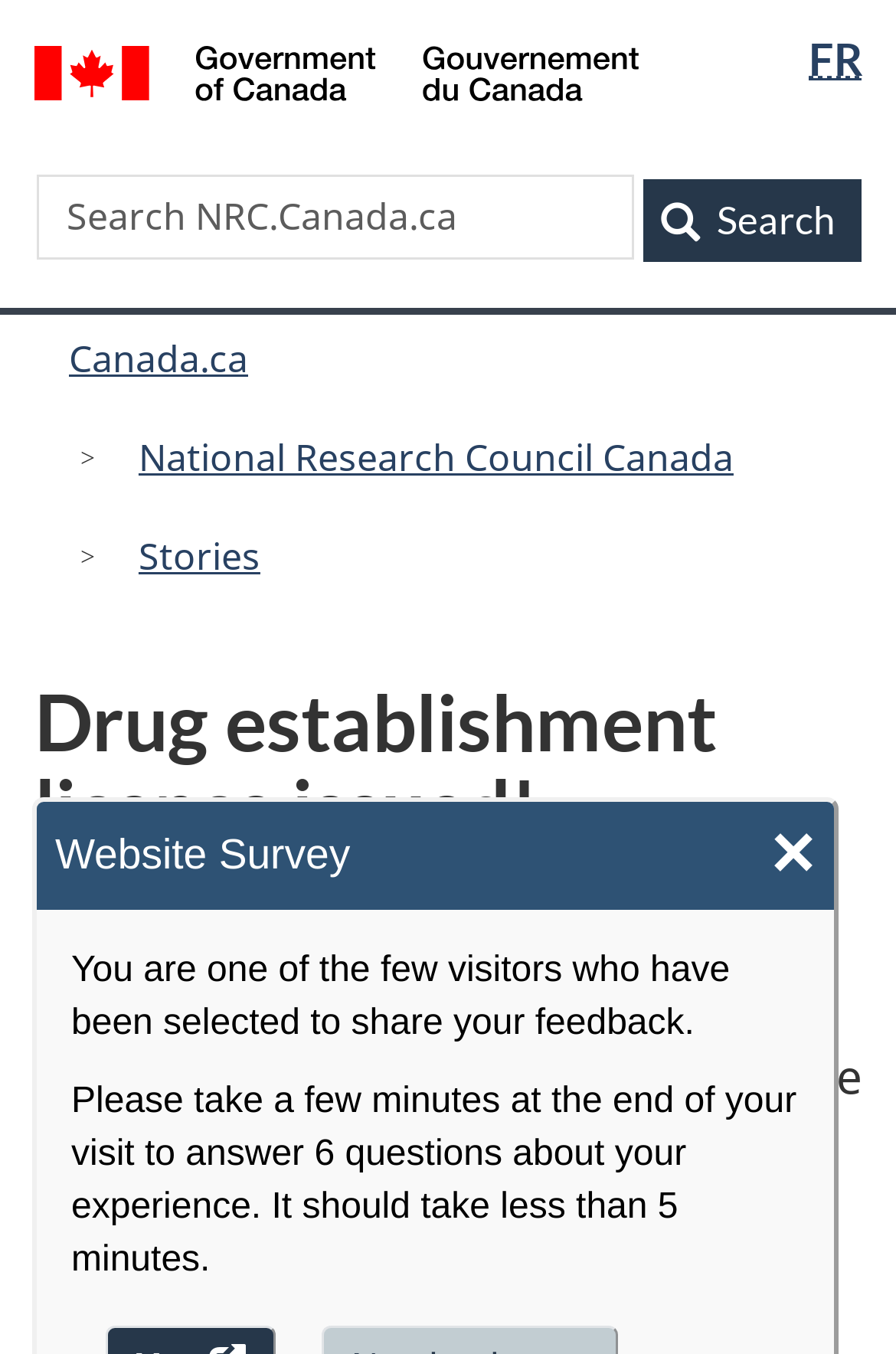What is the search function for?
Answer the question with a detailed explanation, including all necessary information.

The search function is provided to allow users to search for specific content or information within the website, as indicated by the search box and button.